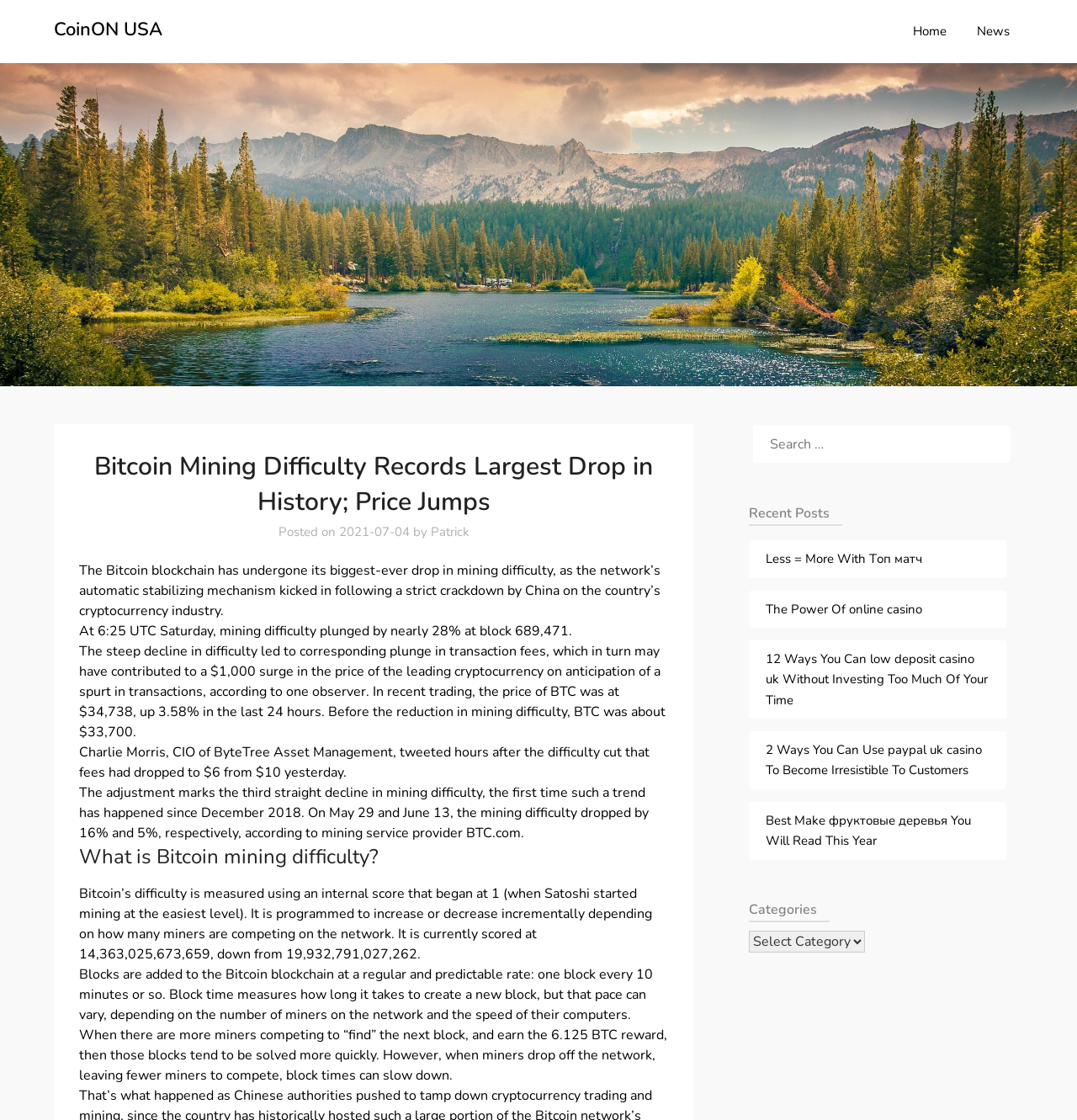Highlight the bounding box coordinates of the element you need to click to perform the following instruction: "Go to the Home page."

[0.835, 0.008, 0.891, 0.048]